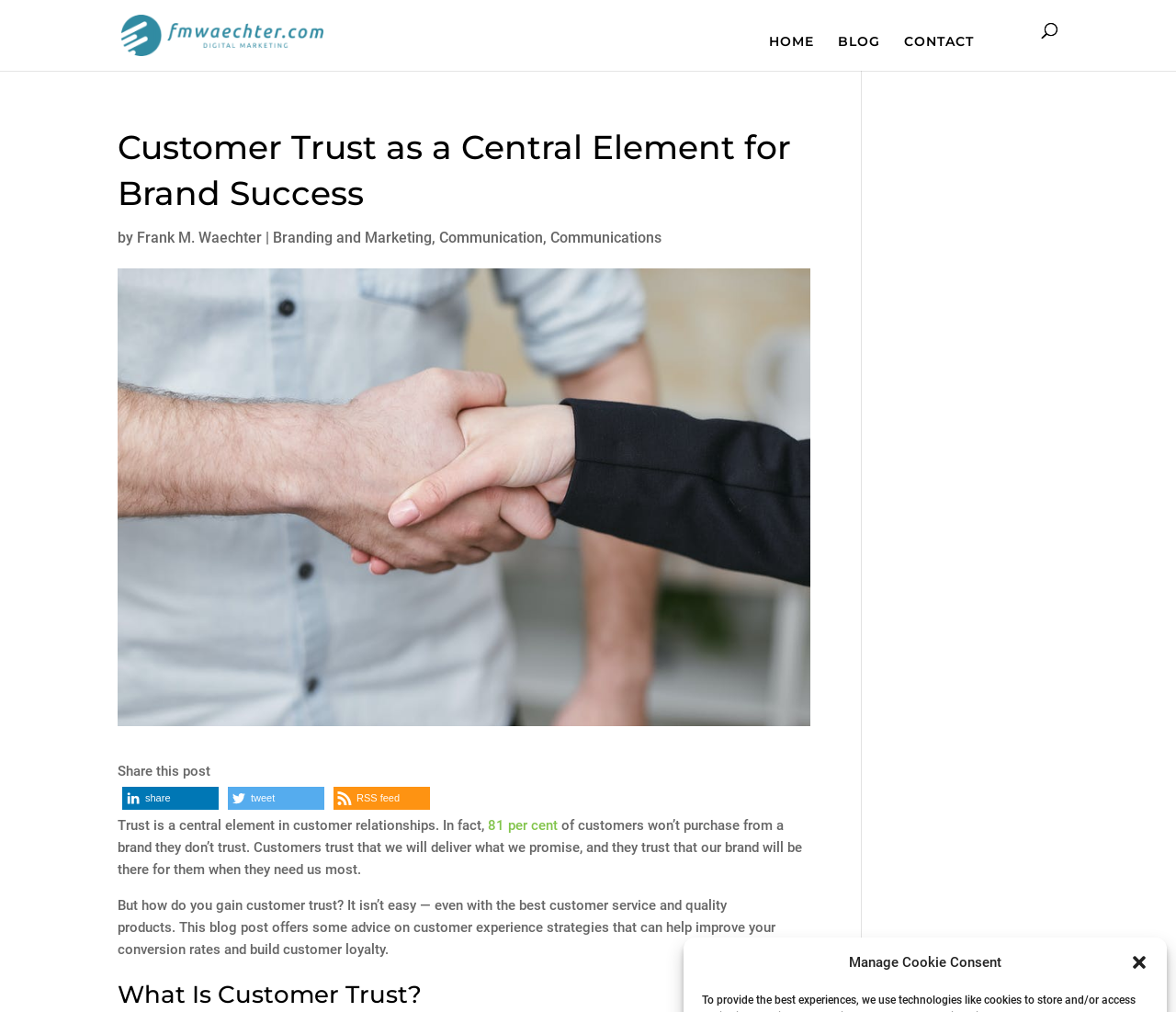Identify the bounding box of the HTML element described as: "Branding and Marketing".

[0.232, 0.226, 0.367, 0.243]